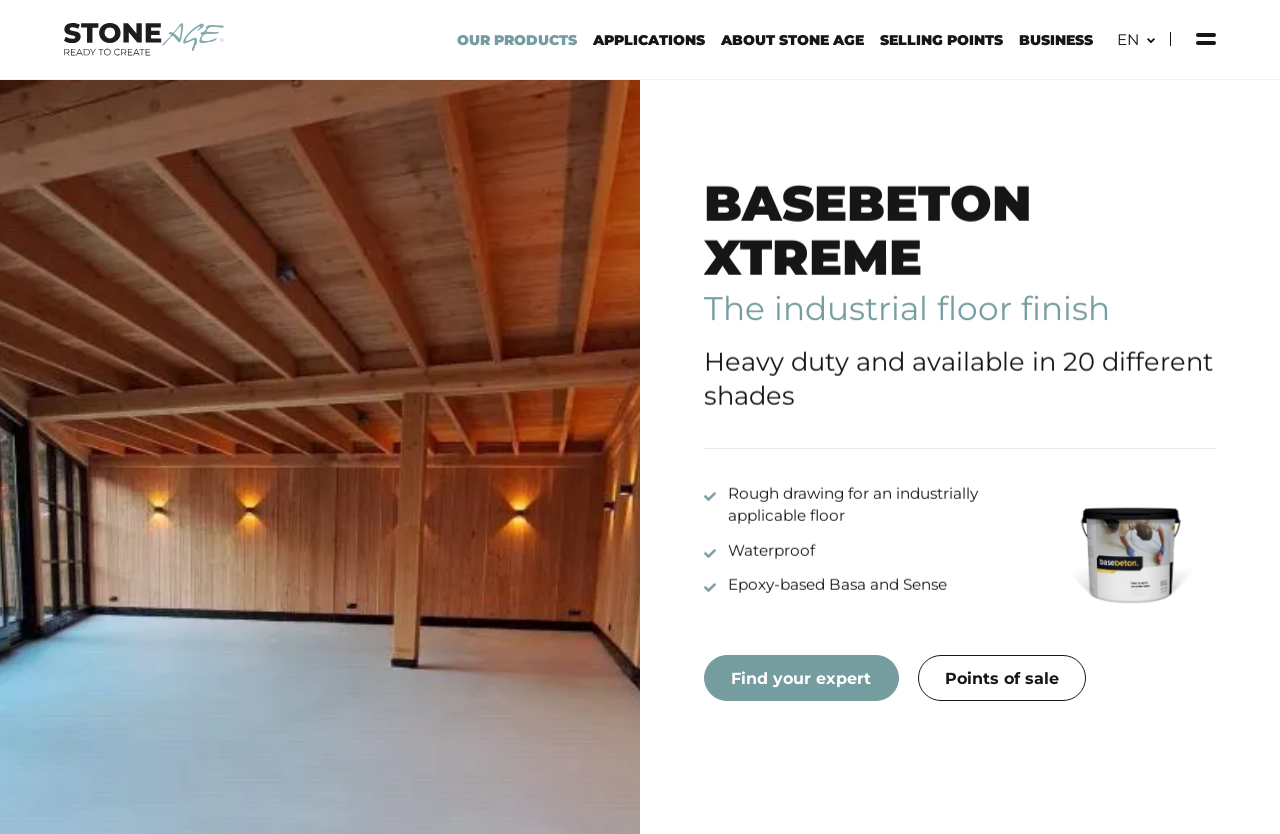Please analyze the image and give a detailed answer to the question:
What is the purpose of the product?

The purpose of the product can be found in the heading element with the text 'The industrial floor finish' which is located below the main heading element.